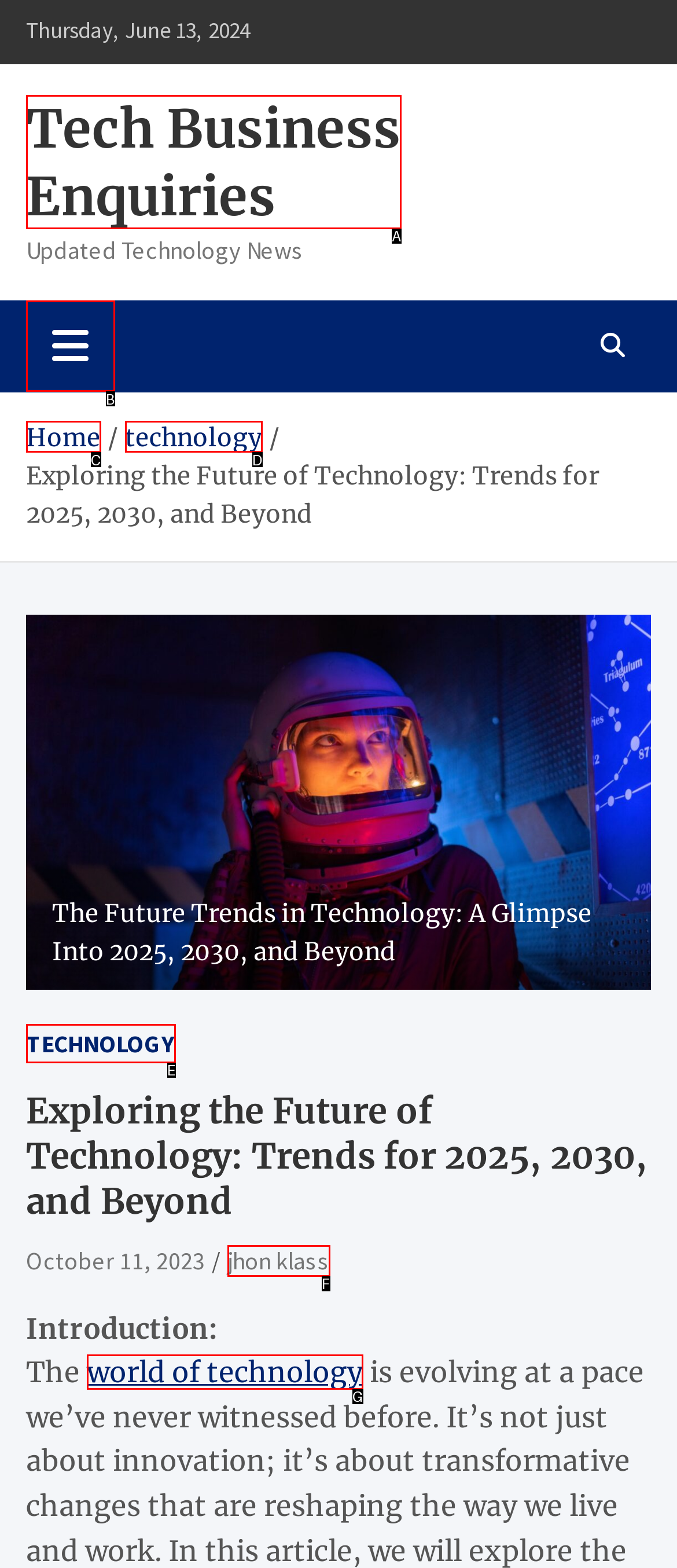Choose the HTML element that aligns with the description: technology. Indicate your choice by stating the letter.

D